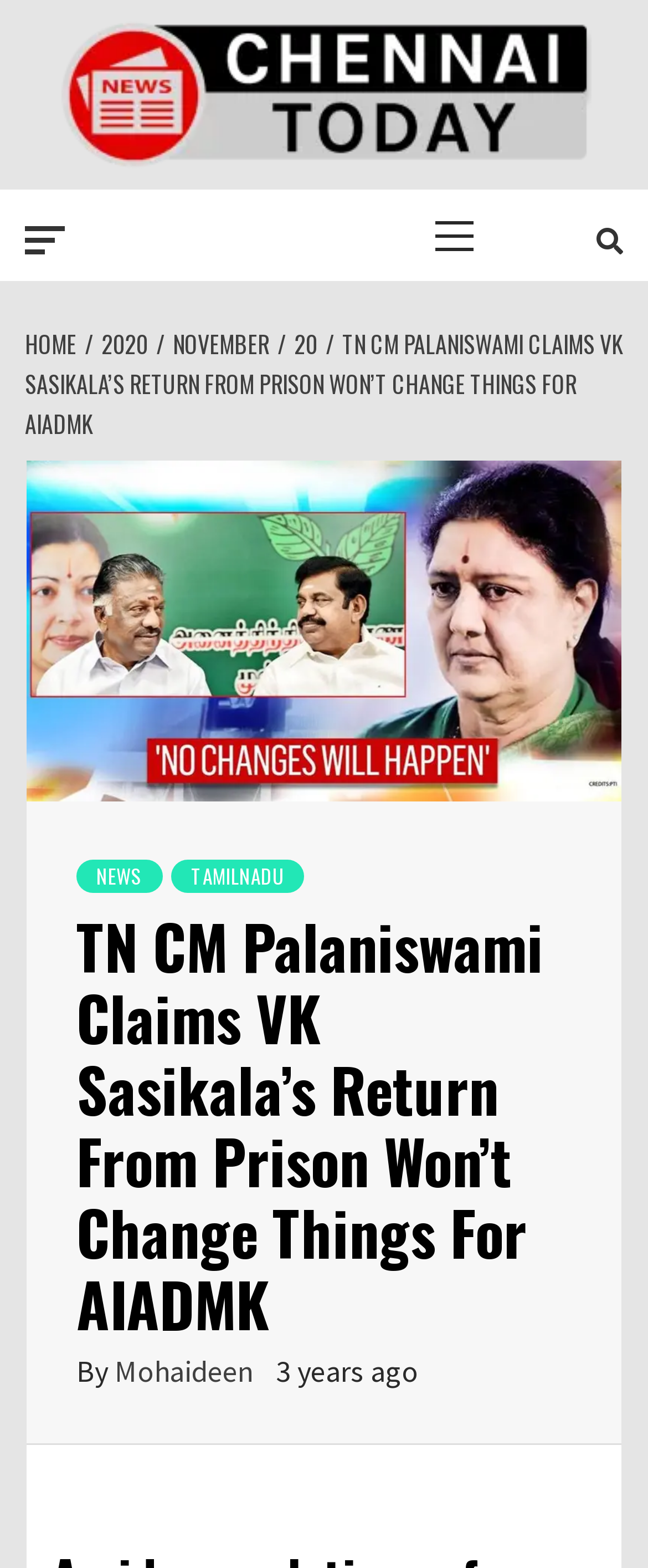Identify the bounding box coordinates of the clickable region to carry out the given instruction: "go to Chennai Today homepage".

[0.087, 0.013, 0.913, 0.108]